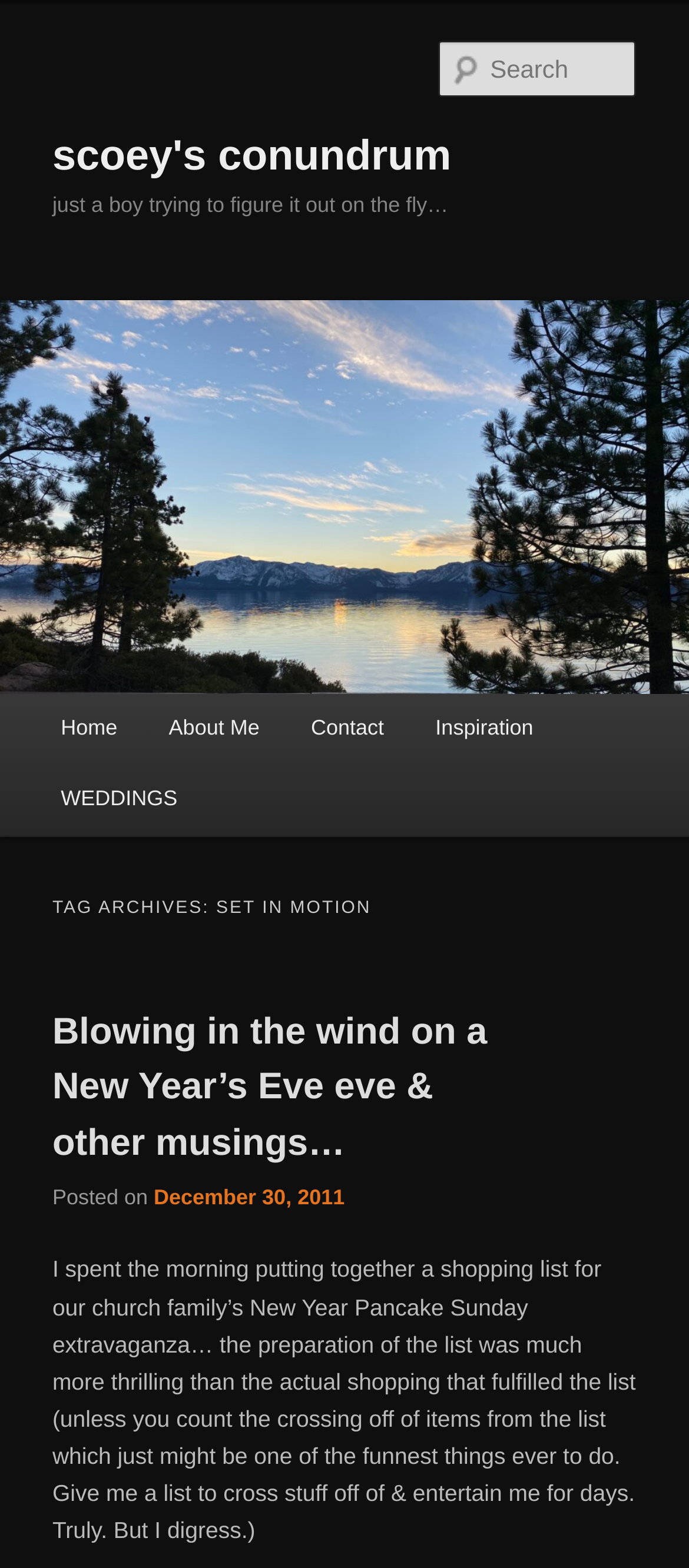Using the information shown in the image, answer the question with as much detail as possible: Is there a search function on the webpage?

There is a search function on the webpage, as indicated by the textbox element with the label 'Search'. This element is likely a search bar where users can input search queries.